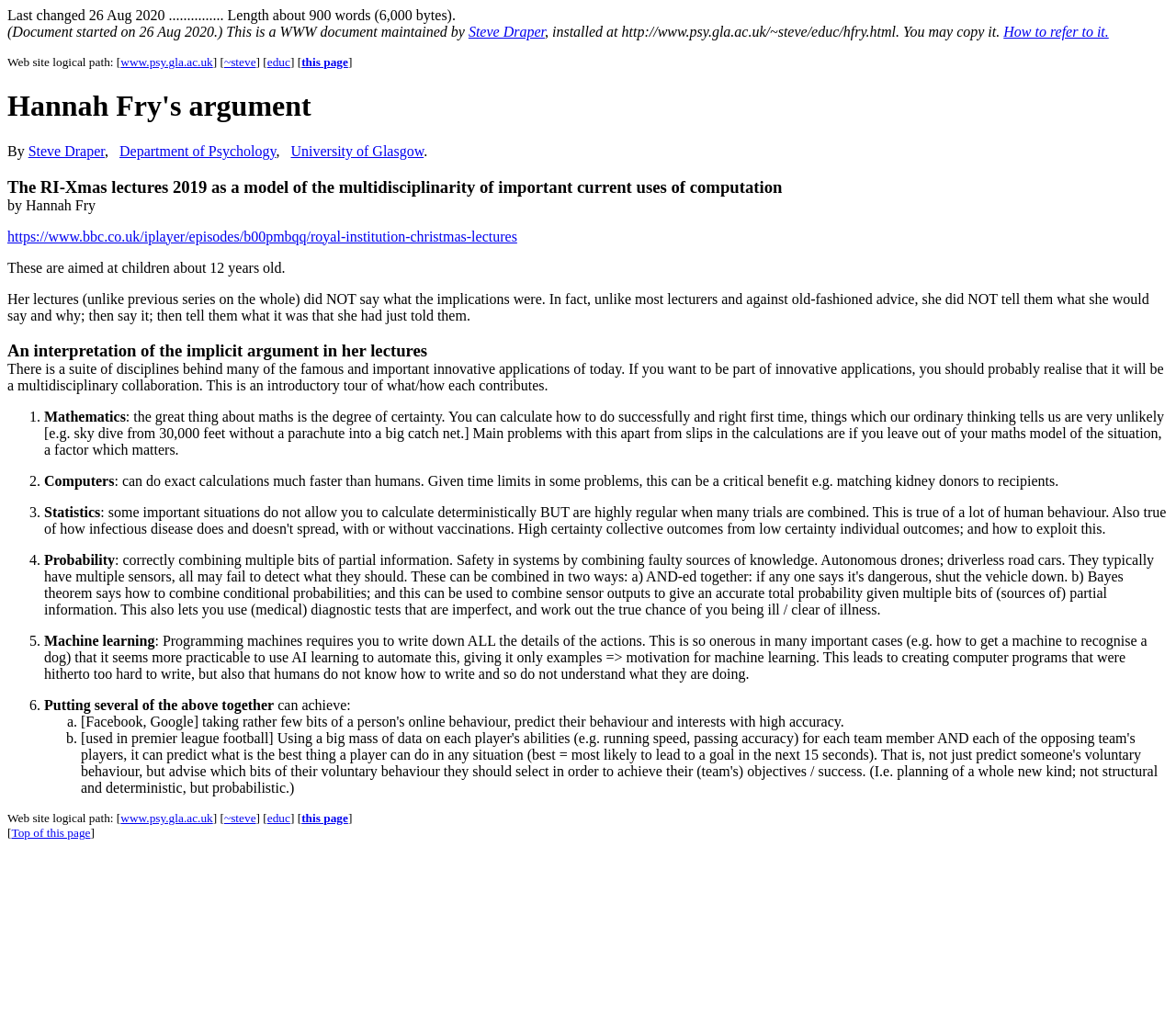Offer an extensive depiction of the webpage and its key elements.

The webpage is an article titled "Hannah Fry's argument" and is focused on the topic of the multidisciplinarity of important current uses of computation. At the top of the page, there is a heading with the title of the article, followed by a series of links and text describing the author and the webpage's maintenance.

Below the title, there is a section that appears to be a summary or introduction to the article, which mentions the Royal Institution Christmas lectures 2019 and Hannah Fry's lectures on computation. This section is followed by a heading that reads "An interpretation of the implicit argument in her lectures."

The main content of the article is organized into a list of six points, each describing a different discipline that contributes to innovative applications of computation. The disciplines listed are mathematics, computers, statistics, probability, machine learning, and putting several of these disciplines together. Each point is accompanied by a brief description of the discipline and its role in computation.

Throughout the article, there are several links to external websites and resources, including the Royal Institution Christmas lectures and the University of Glasgow's Department of Psychology. The webpage also includes a navigation menu at the bottom, with links to the top of the page and other related pages.

Overall, the webpage appears to be an academic or educational article that explores the role of different disciplines in computation and their applications.